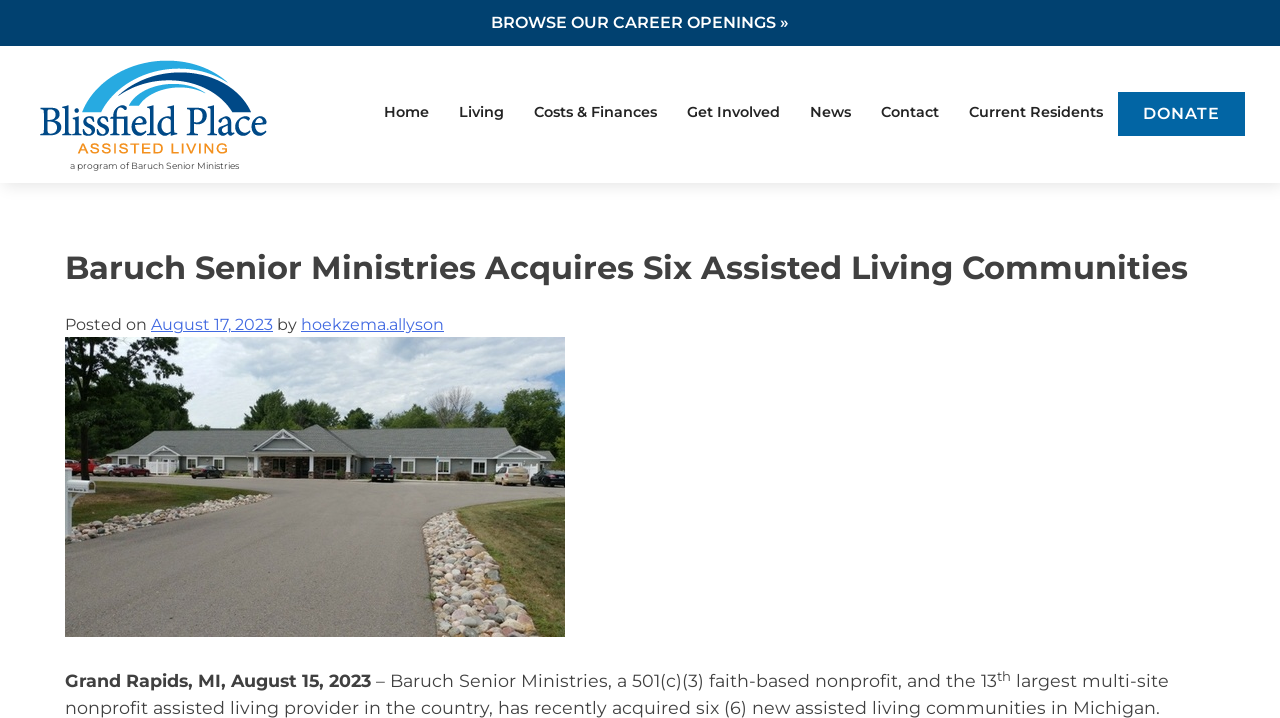Identify the bounding box coordinates for the UI element described as: "Current Residents".

[0.745, 0.128, 0.873, 0.186]